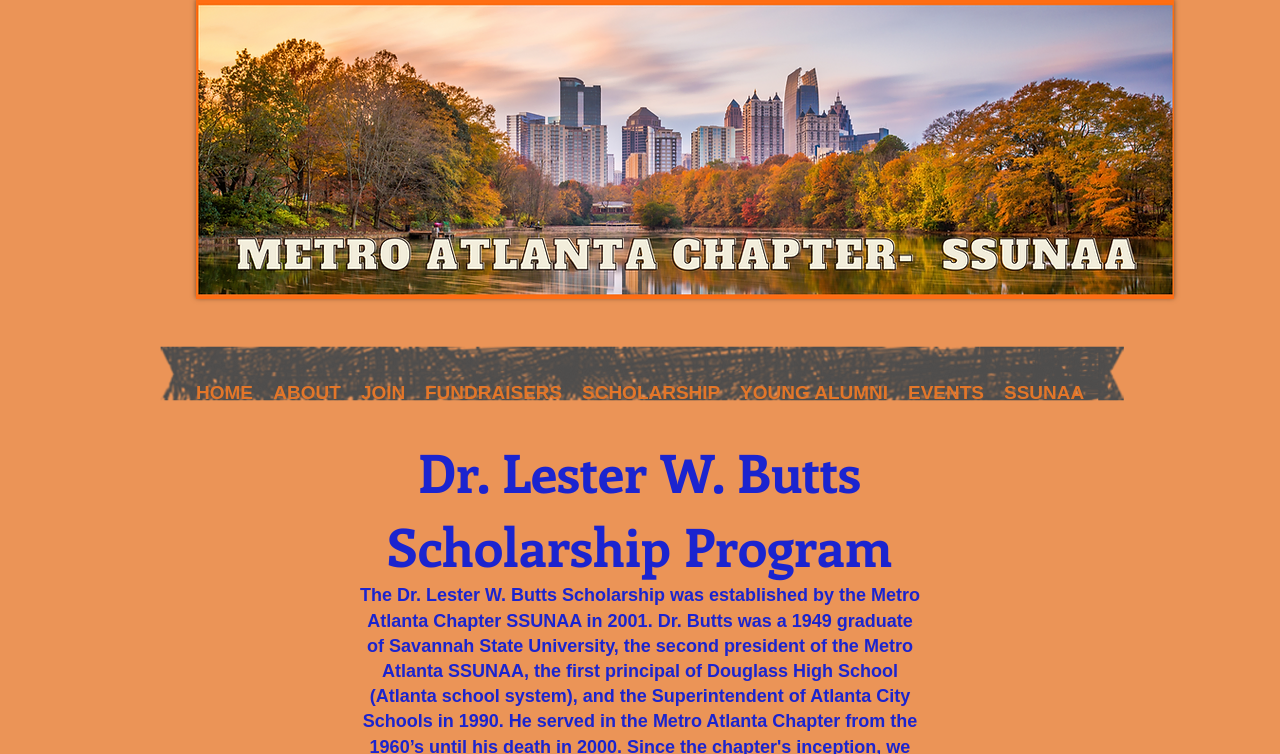Identify the coordinates of the bounding box for the element that must be clicked to accomplish the instruction: "Search for a property".

None